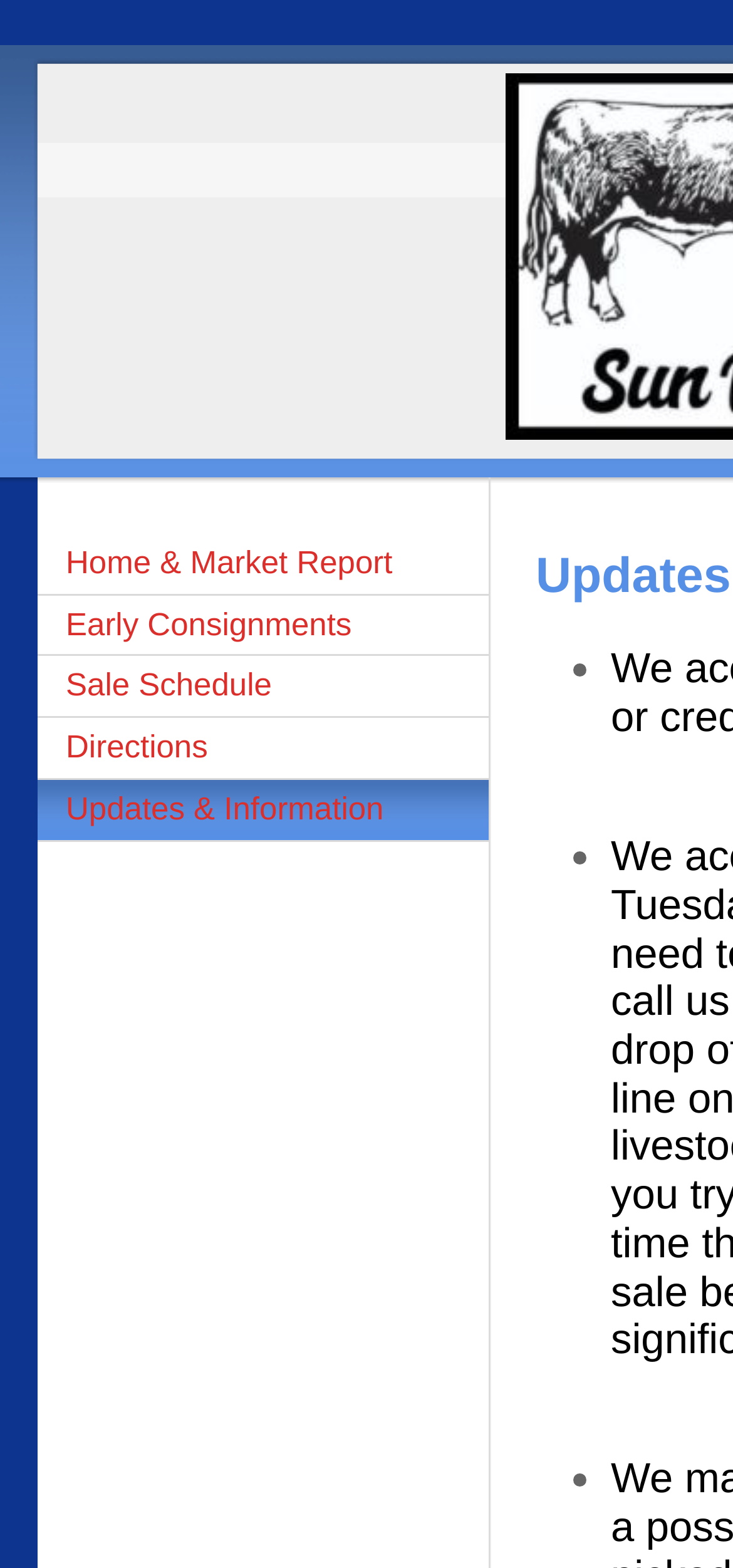What is the fourth link in the top menu?
Based on the image, give a concise answer in the form of a single word or short phrase.

Directions